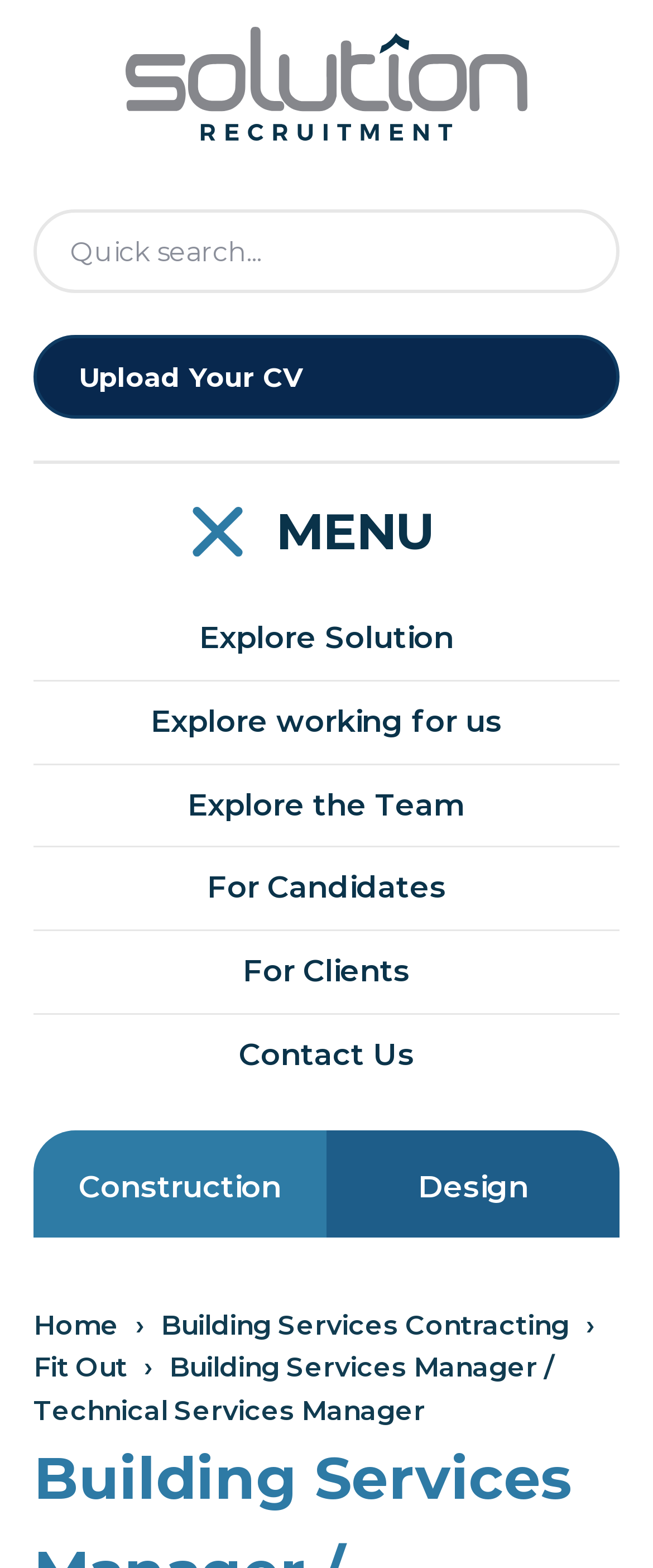Extract the primary heading text from the webpage.

Building Services Manager / Technical Services Manager